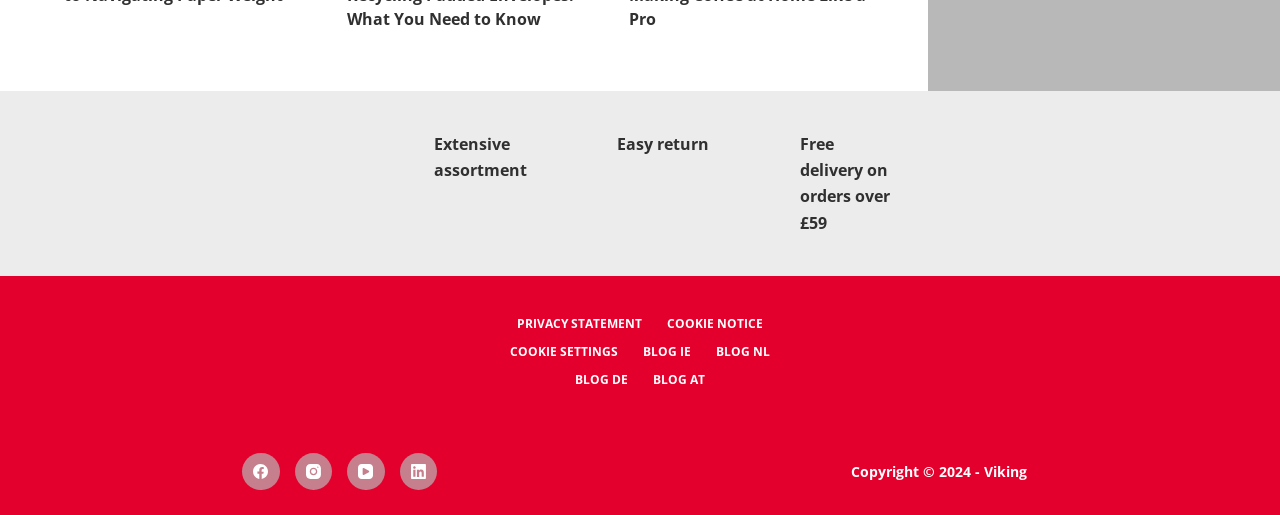What is the orientation of the footer menu?
Answer briefly with a single word or phrase based on the image.

Horizontal